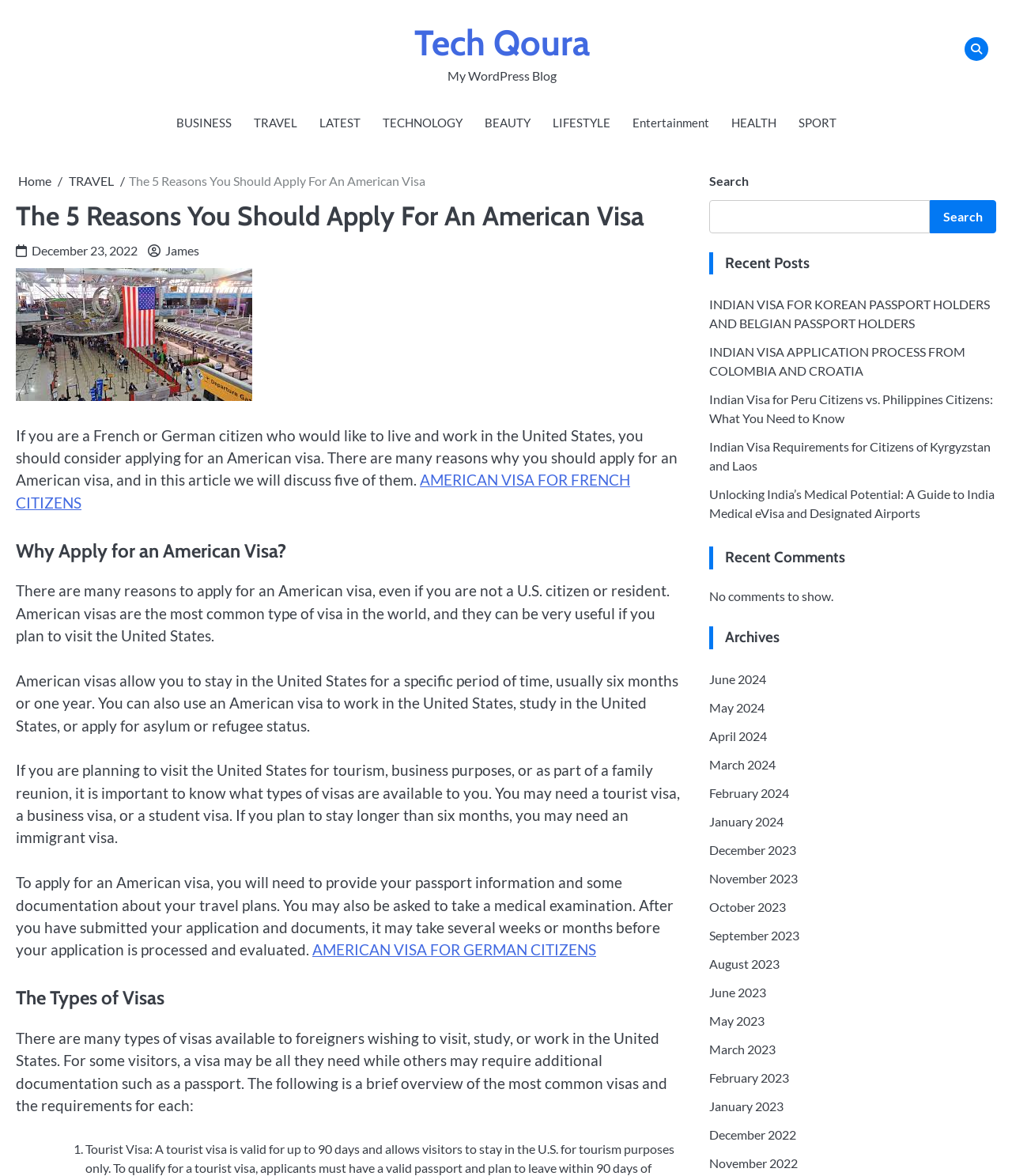Please identify the bounding box coordinates for the region that you need to click to follow this instruction: "Read the article 'The 5 Reasons You Should Apply For An American Visa'".

[0.016, 0.169, 0.677, 0.198]